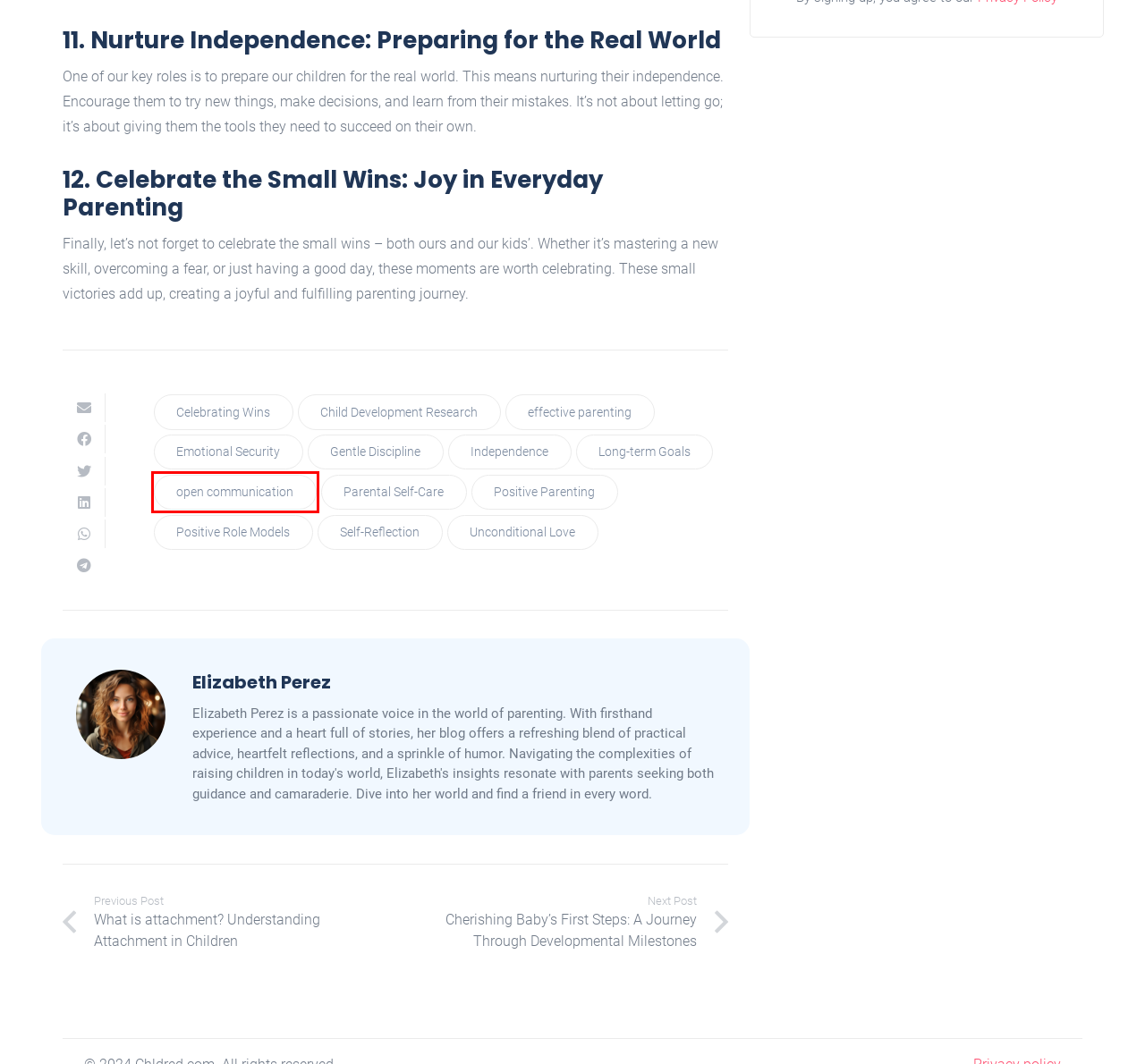Given a screenshot of a webpage with a red bounding box highlighting a UI element, determine which webpage description best matches the new webpage that appears after clicking the highlighted element. Here are the candidates:
A. Positive Parenting – Chldred
B. effective parenting – Chldred
C. Long-term Goals – Chldred
D. Cherishing Baby’s First Steps: A Journey Through Developmental Milestones – Chldred
E. Celebrating Wins – Chldred
F. open communication – Chldred
G. Emotional Security – Chldred
H. Independence – Chldred

F